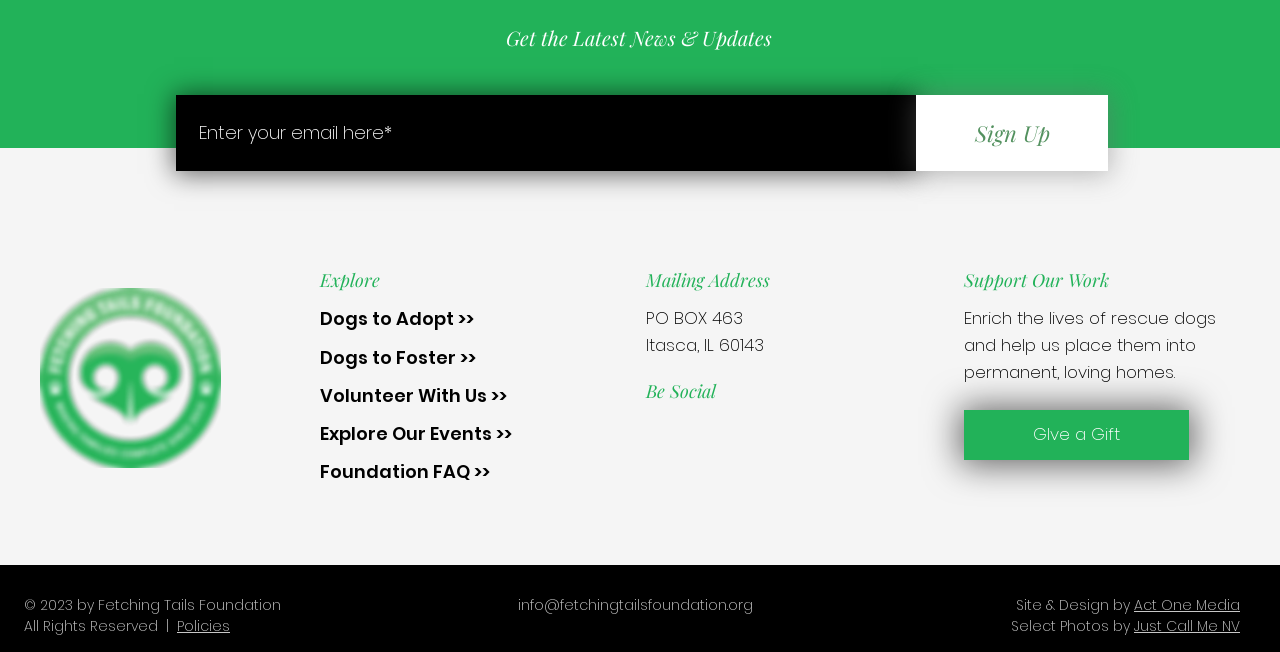Please identify the bounding box coordinates of the area I need to click to accomplish the following instruction: "Make a gift".

[0.753, 0.629, 0.929, 0.706]